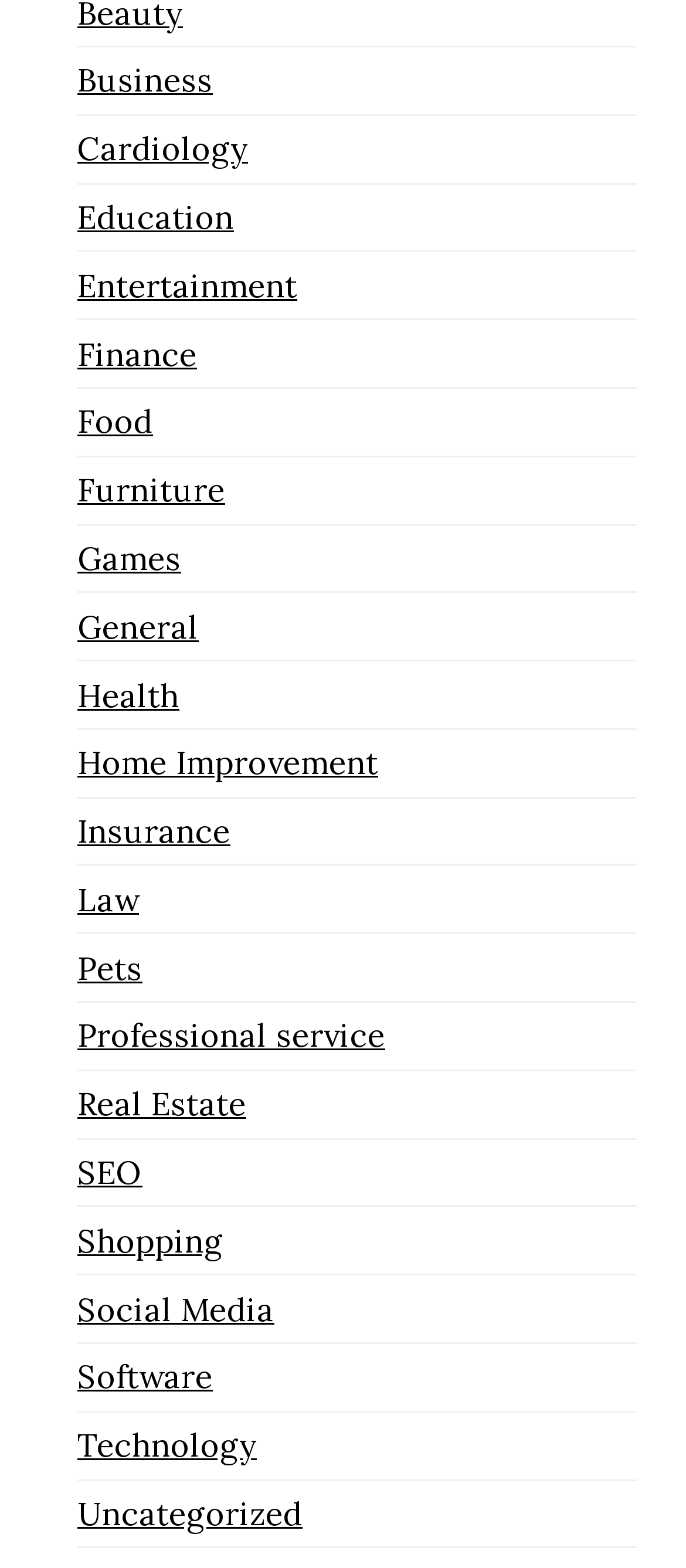How many categories are available?
Please analyze the image and answer the question with as much detail as possible.

I counted the number of links on the webpage, and there are 26 categories available, ranging from Business to Uncategorized.